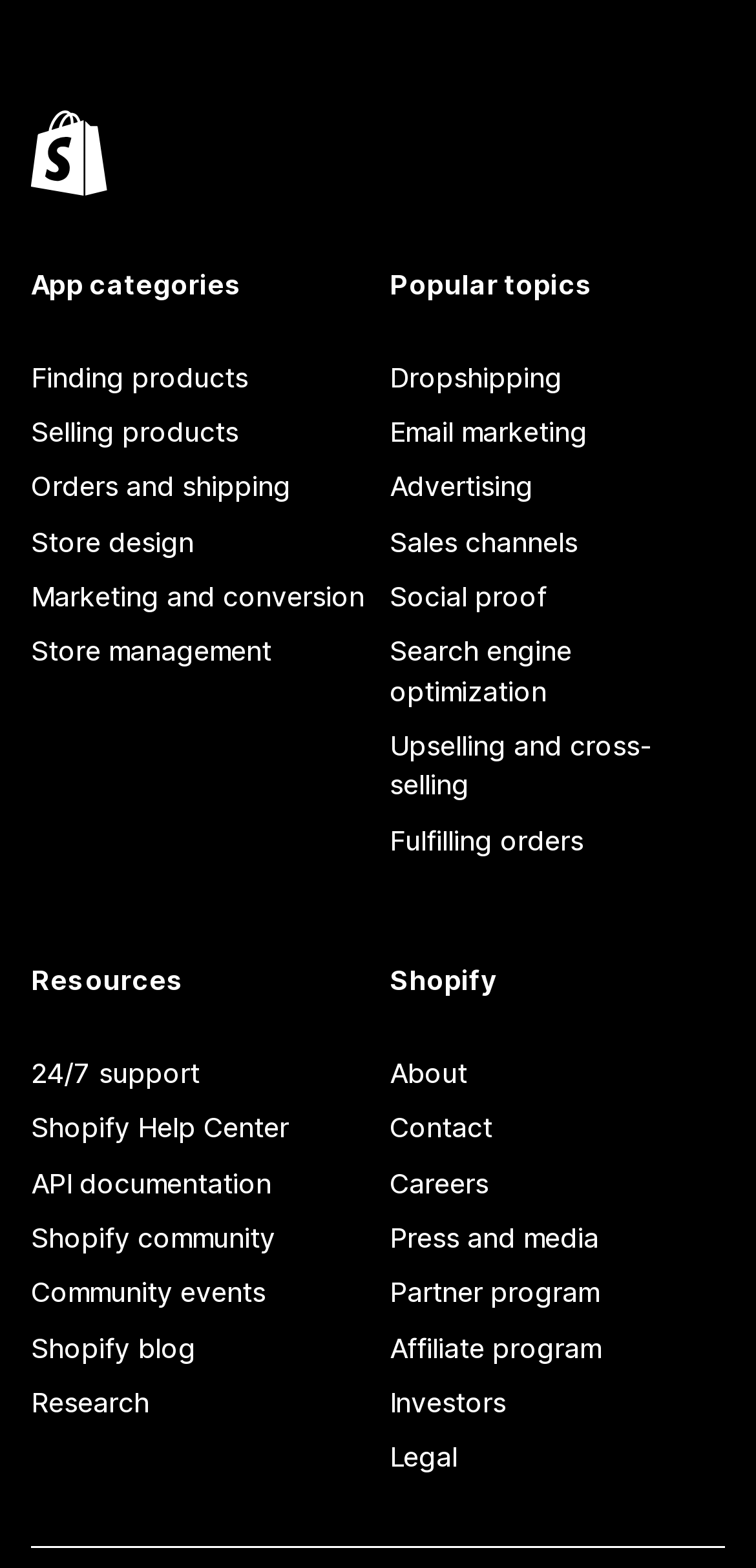What is the topic below 'App categories'?
Identify the answer in the screenshot and reply with a single word or phrase.

Popular topics